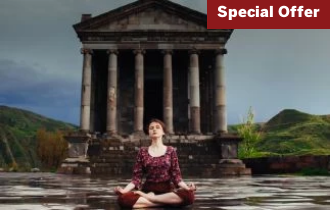Generate a descriptive account of all visible items and actions in the image.

The image features a serene scene set against the backdrop of an ancient structure, likely a temple, nestled in a lush green landscape. In the foreground, a woman is seen meditating peacefully, embodying tranquility amidst the remnants of historical architecture. The vibrant colors of the scenery contrast with the calm demeanor of the figure, enhancing the overall sense of harmony. At the top right corner, a bold red label reads "Special Offer," suggesting a promotional aspect related to travel or tours in Armenia, possibly inviting viewers to explore cultural and historical sites while experiencing moments of relaxation and reflection.